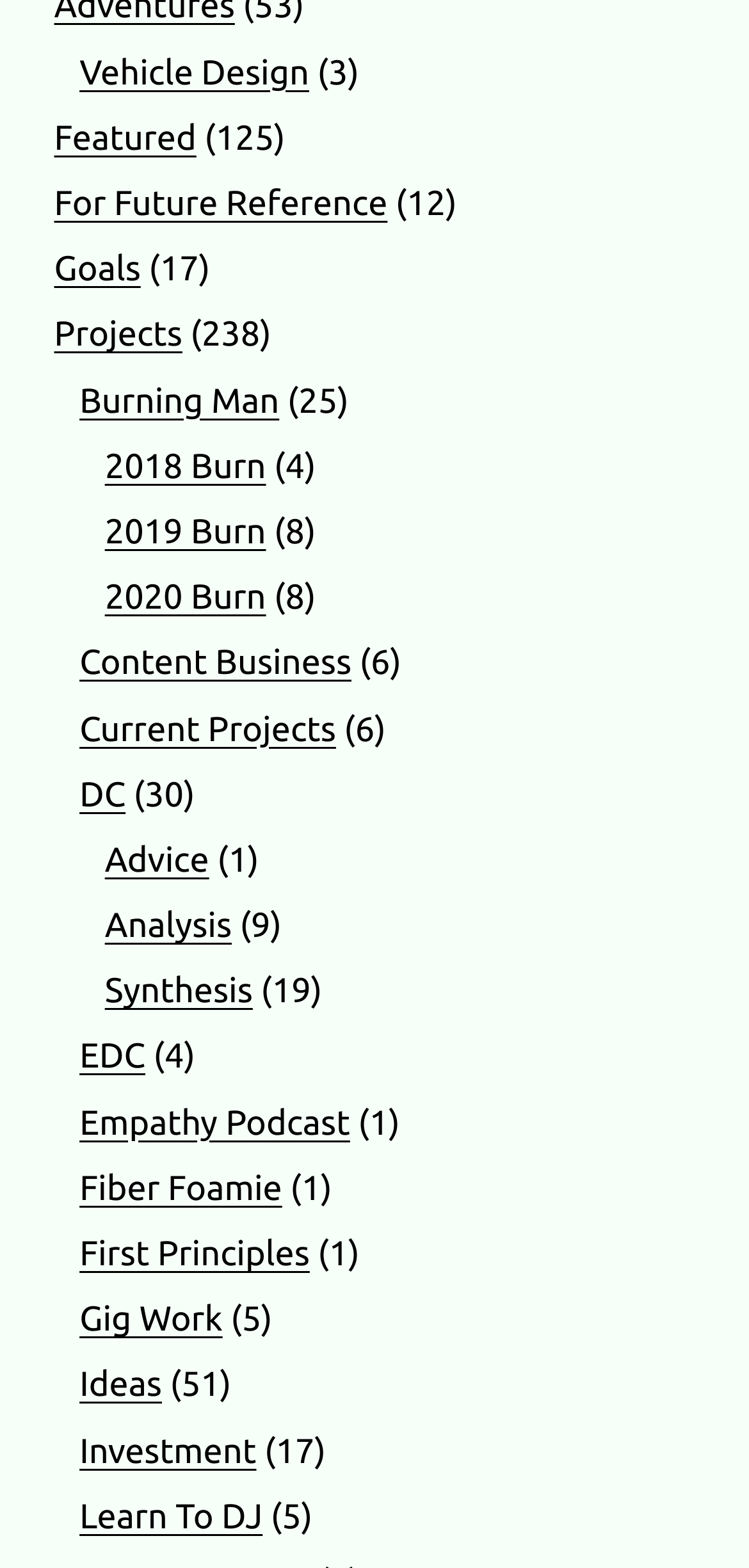Bounding box coordinates should be provided in the format (top-left x, top-left y, bottom-right x, bottom-right y) with all values between 0 and 1. Identify the bounding box for this UI element: Learn To DJ

[0.106, 0.955, 0.351, 0.979]